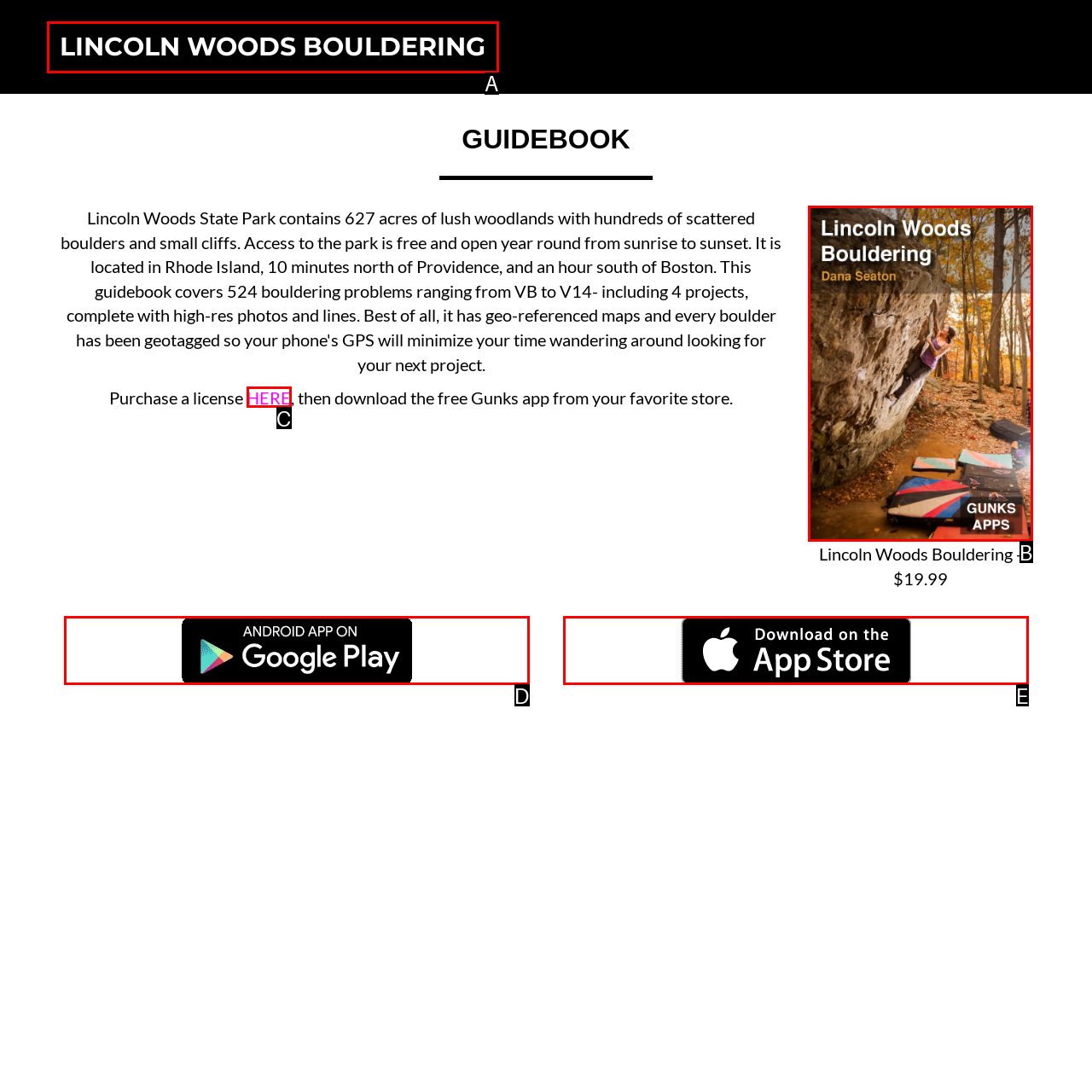Tell me which one HTML element best matches the description: alt="Apple" Answer with the option's letter from the given choices directly.

E